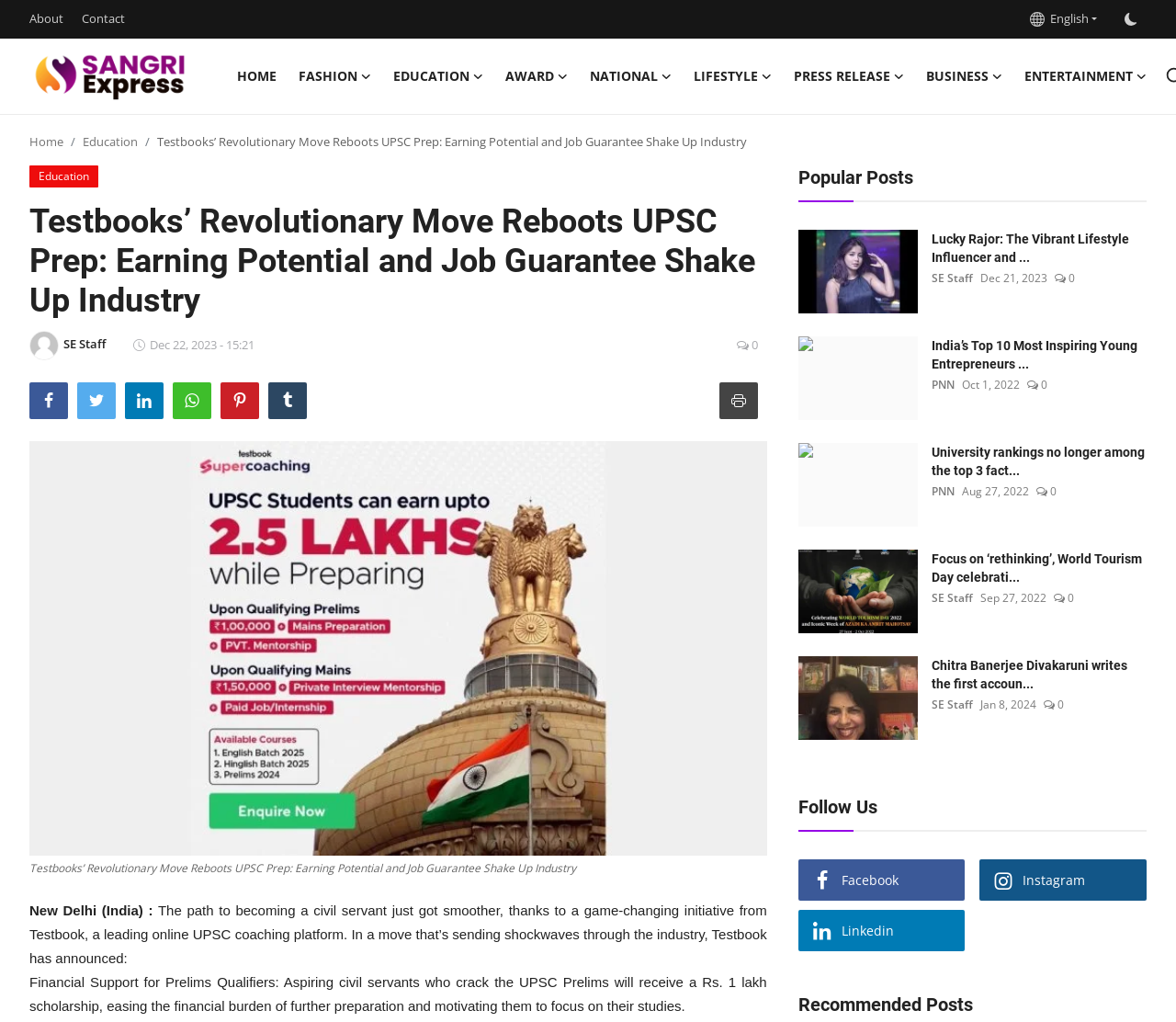What is the name of the institute mentioned in the article 'University rankings no longer among the top 3 factors affecting students’ choices, says 2022 IC3 Institute Student Quest Survey'?
Please give a detailed and elaborate answer to the question.

The webpage mentions '2022 IC3 Institute Student Quest Survey' in the article, which implies that the name of the institute mentioned in the article is IC3 Institute.